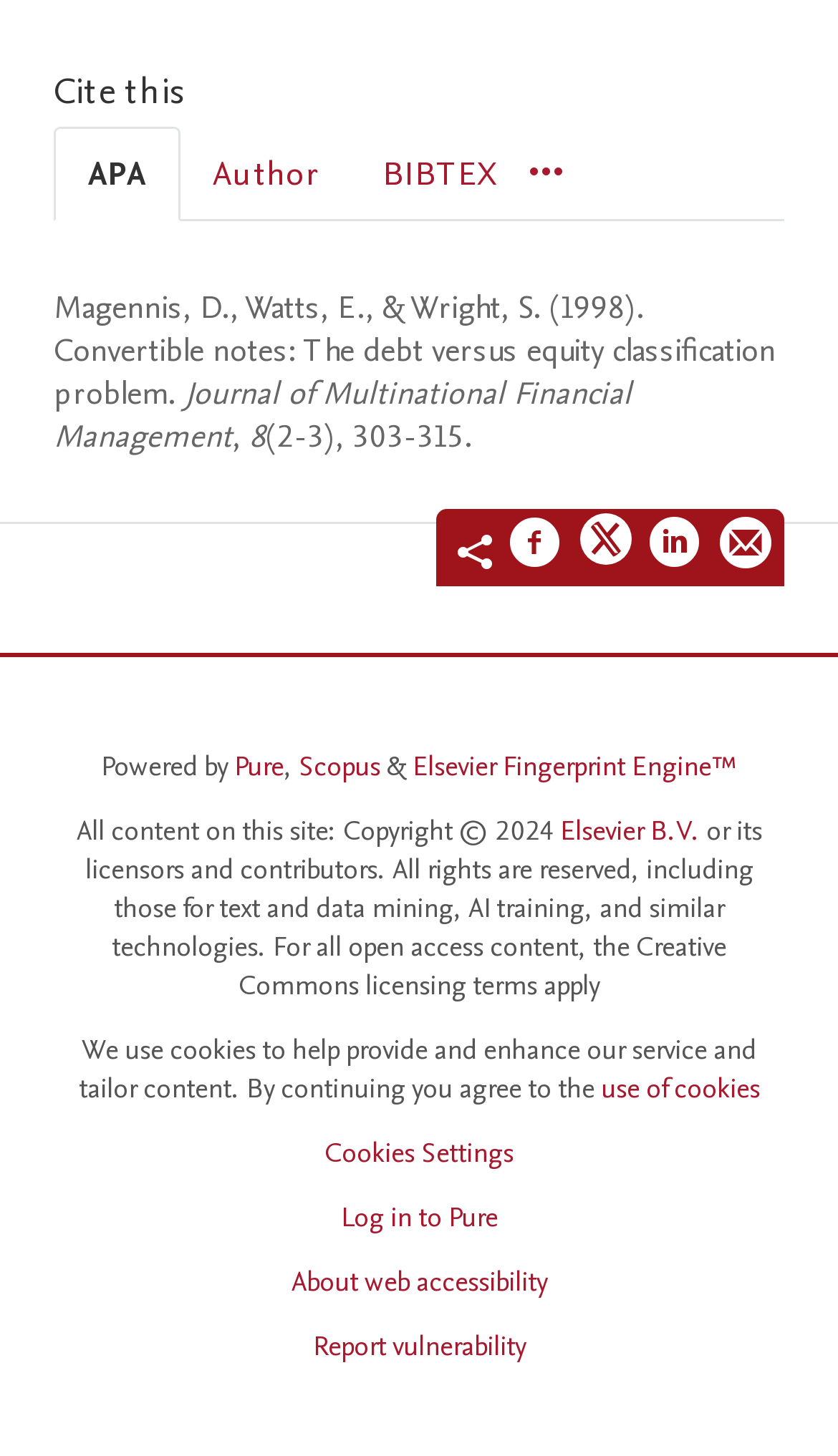Please mark the clickable region by giving the bounding box coordinates needed to complete this instruction: "Share on Facebook".

[0.608, 0.353, 0.672, 0.399]